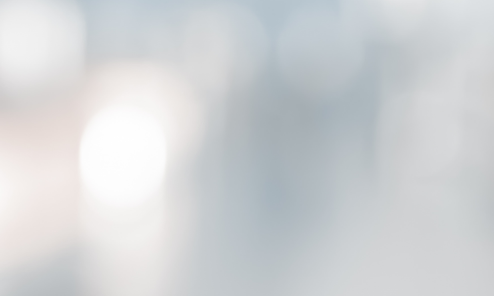How many international partners does Passage Health International have?
Using the screenshot, give a one-word or short phrase answer.

over 30